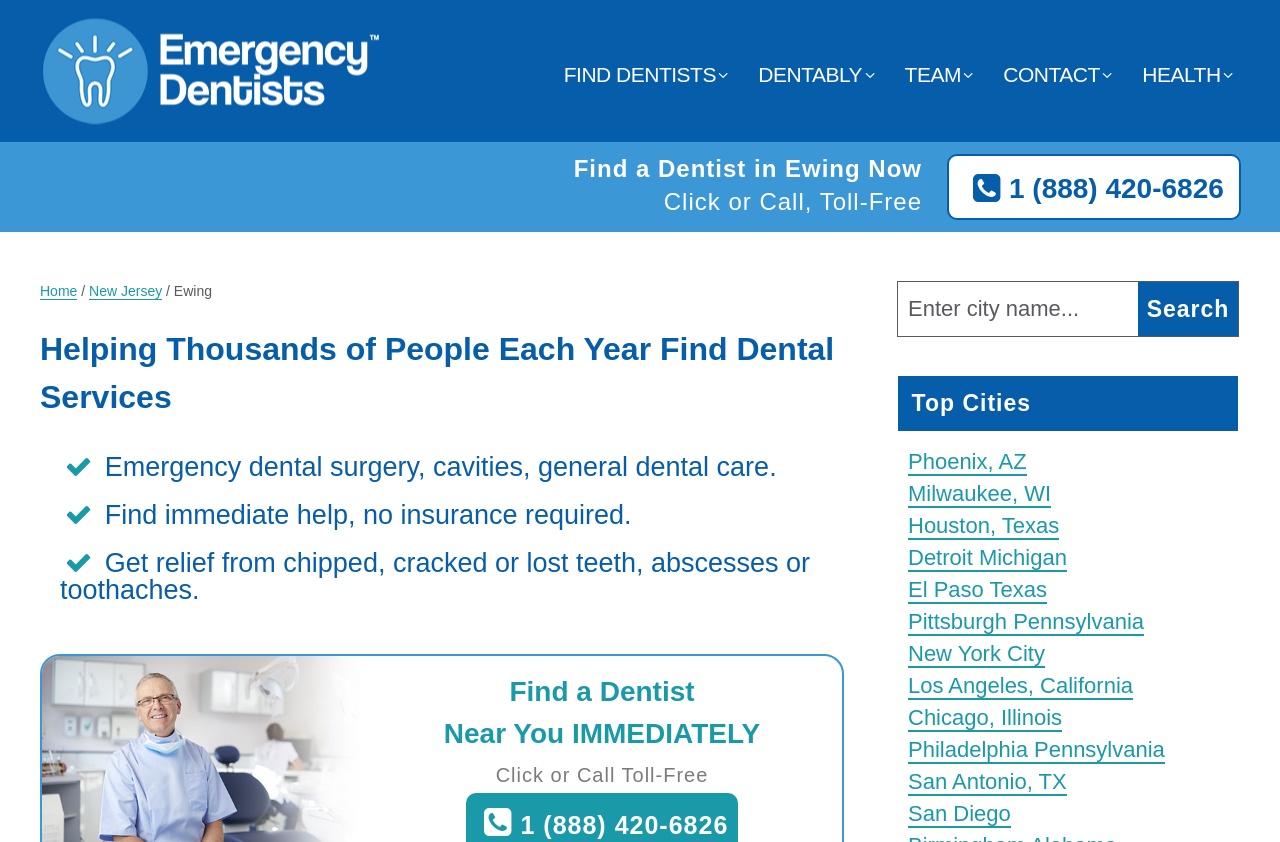Please identify the bounding box coordinates of the area that needs to be clicked to fulfill the following instruction: "Click the 'Emergency Dentists USA logo' link."

[0.031, 0.134, 0.298, 0.154]